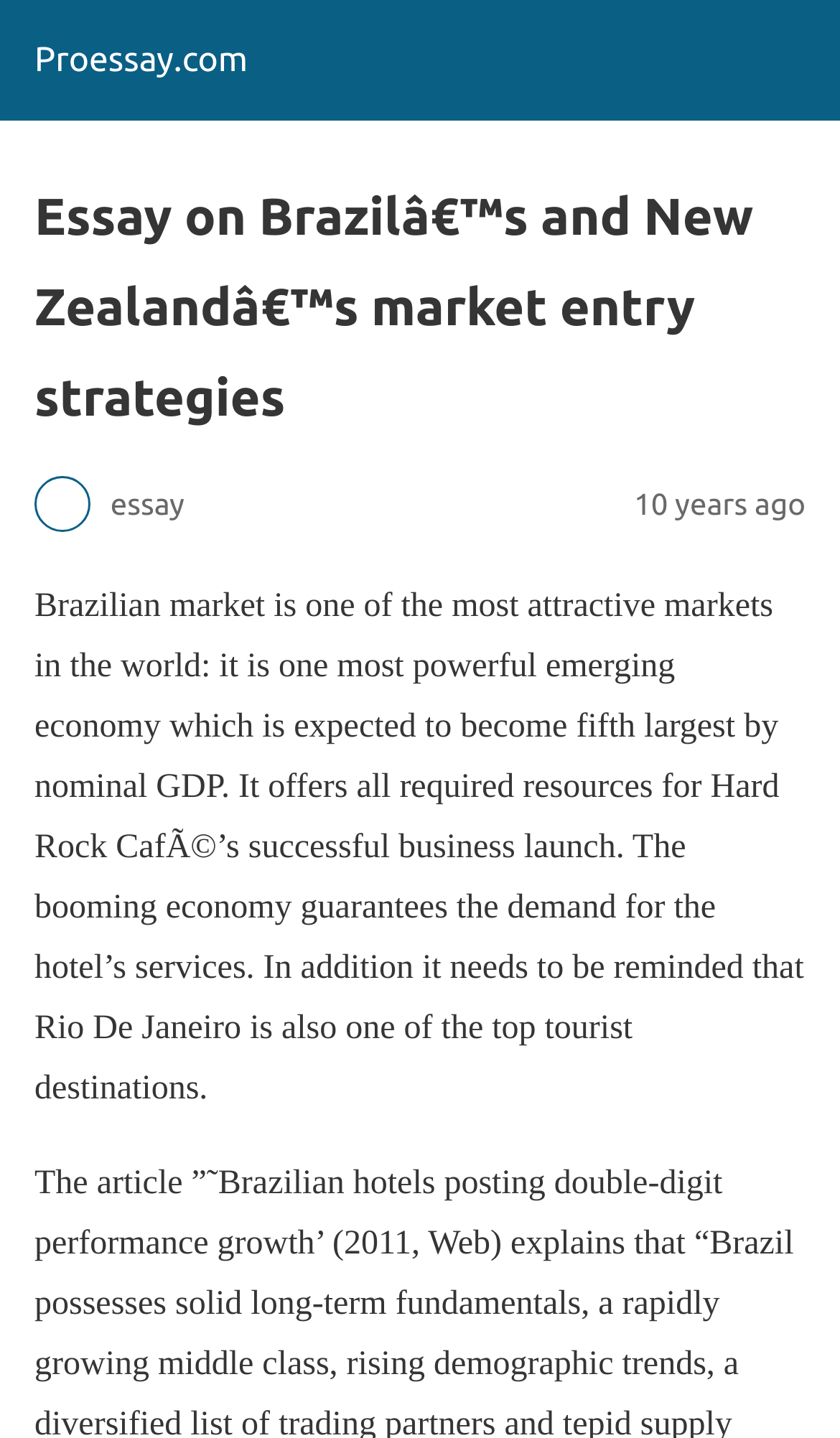Write a detailed summary of the webpage.

The webpage appears to be an essay or article discussing market entry strategies, specifically focusing on Brazil and New Zealand. At the top-left corner, there is a link to "Proessay.com" which is likely the website's logo or navigation element. 

Below the link, there is a header section that spans almost the entire width of the page. Within this header, the main title "Essay on Brazil's and New Zealand's market entry strategies" is prominently displayed. 

To the right of the title, there is a smaller text "essay" and a timestamp indicating that the content was published "10 years ago". 

The main content of the webpage is a block of text that occupies most of the page's width. This text describes the Brazilian market as an attractive and powerful emerging economy, expected to become the fifth-largest by nominal GDP. It highlights the country's resources and booming economy as guarantees for the successful launch of Hard Rock Cafe's business, particularly in Rio De Janeiro, a top tourist destination.